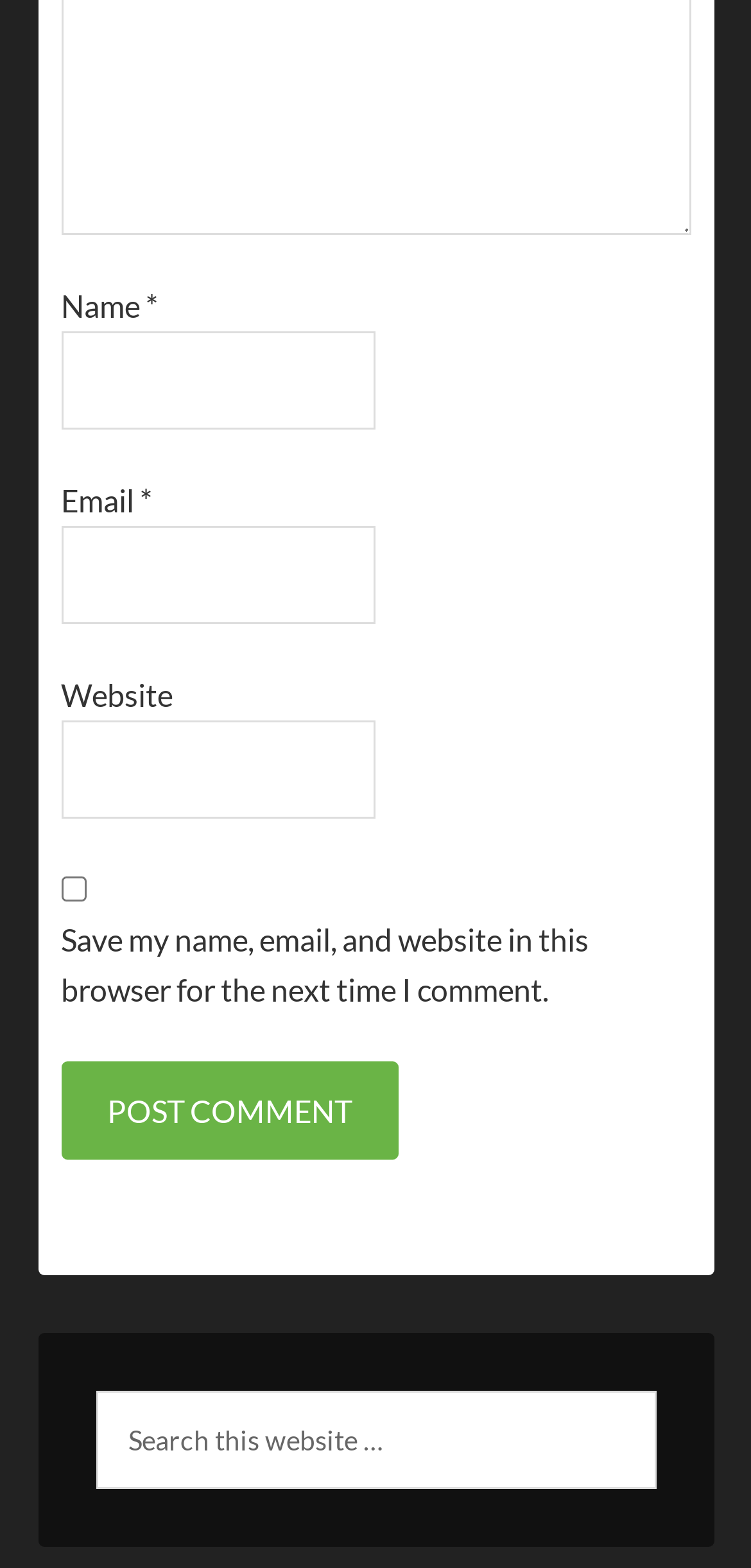What is the label of the first text box?
Using the information from the image, answer the question thoroughly.

The first text box has a label 'Name' which is indicated by the StaticText element with the text 'Name' and is located above the text box.